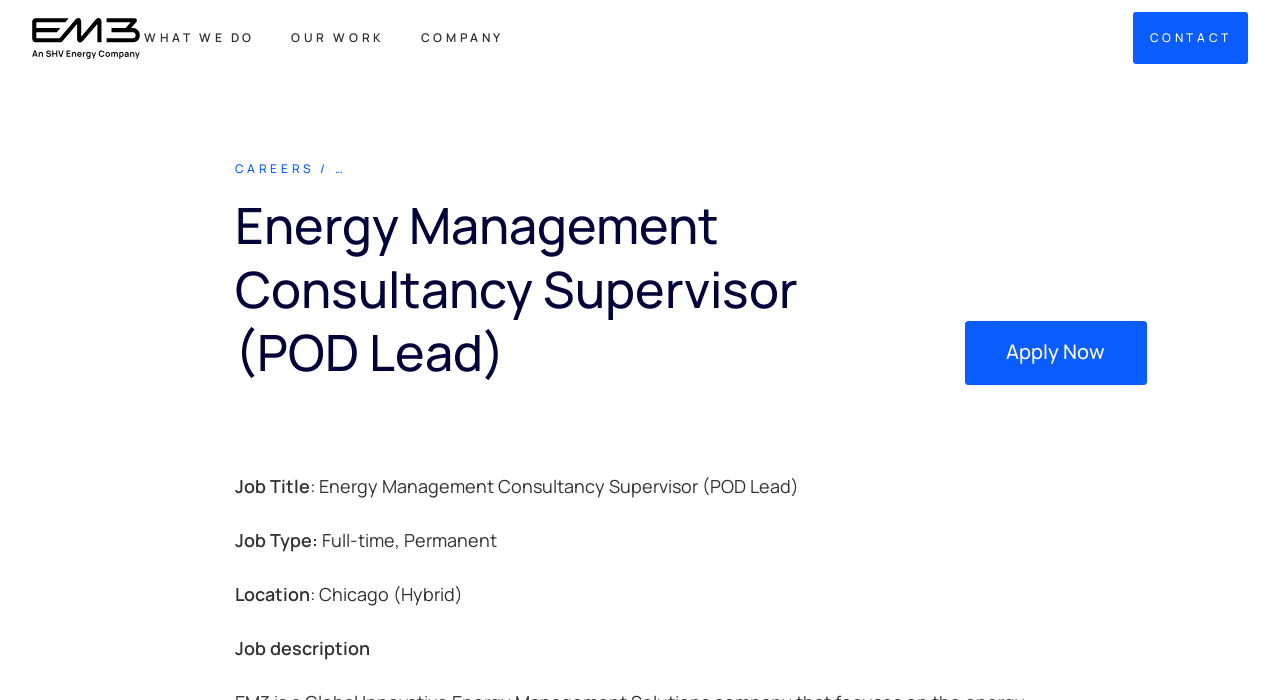Predict the bounding box of the UI element based on the description: "aging". The coordinates should be four float numbers between 0 and 1, formatted as [left, top, right, bottom].

None